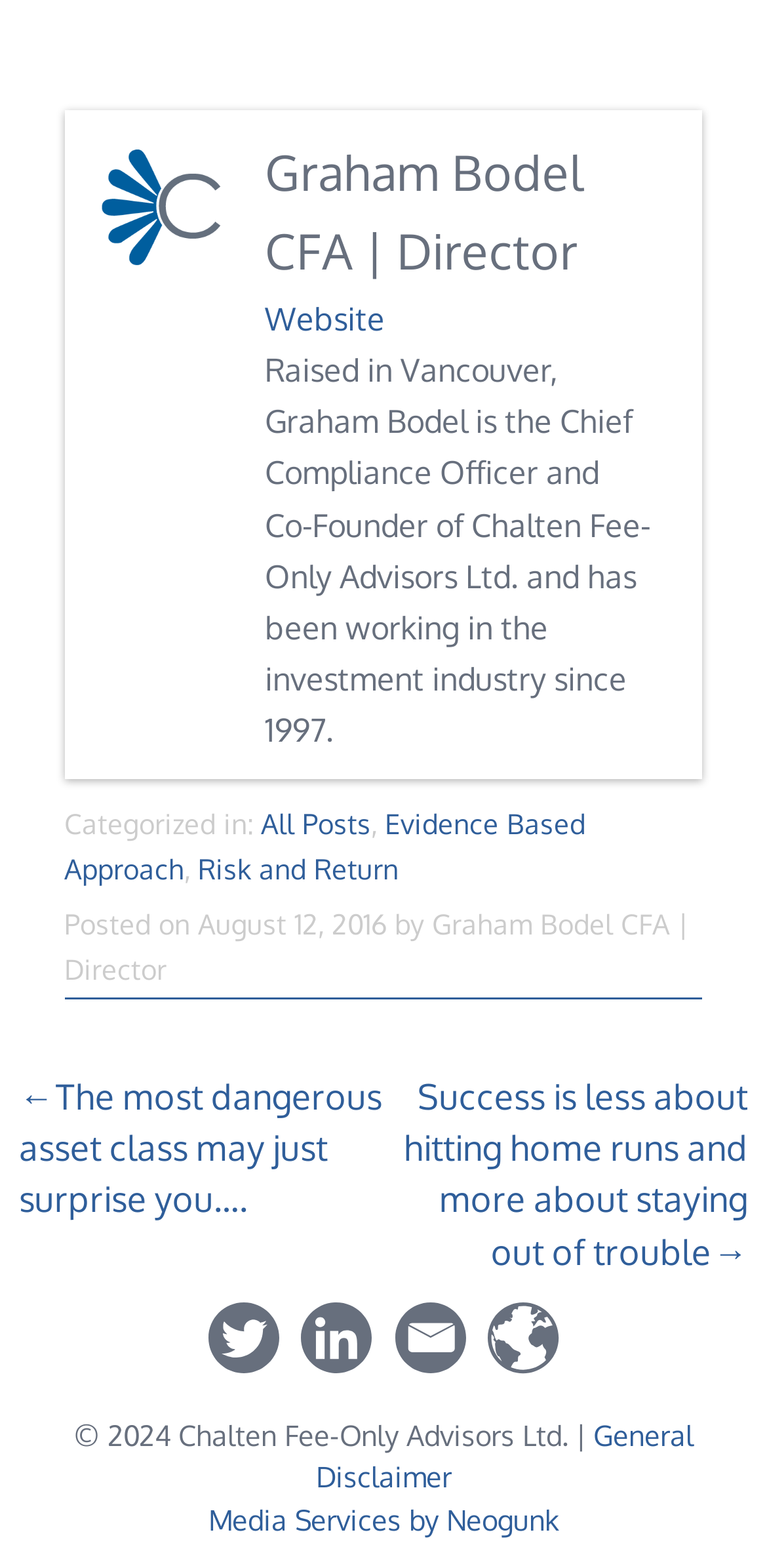What is the date of the current article? Observe the screenshot and provide a one-word or short phrase answer.

August 12, 2016